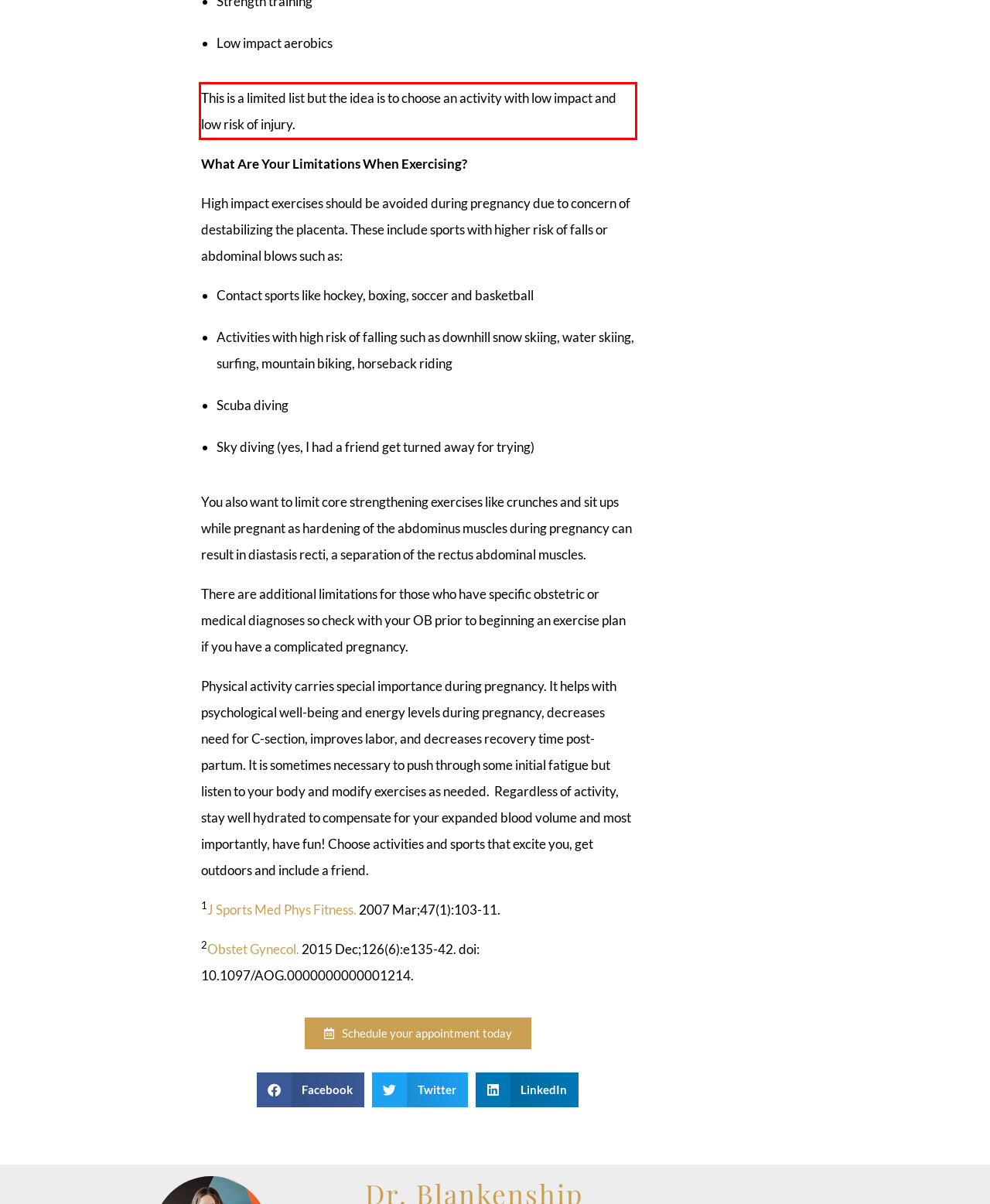Please extract the text content within the red bounding box on the webpage screenshot using OCR.

This is a limited list but the idea is to choose an activity with low impact and low risk of injury.